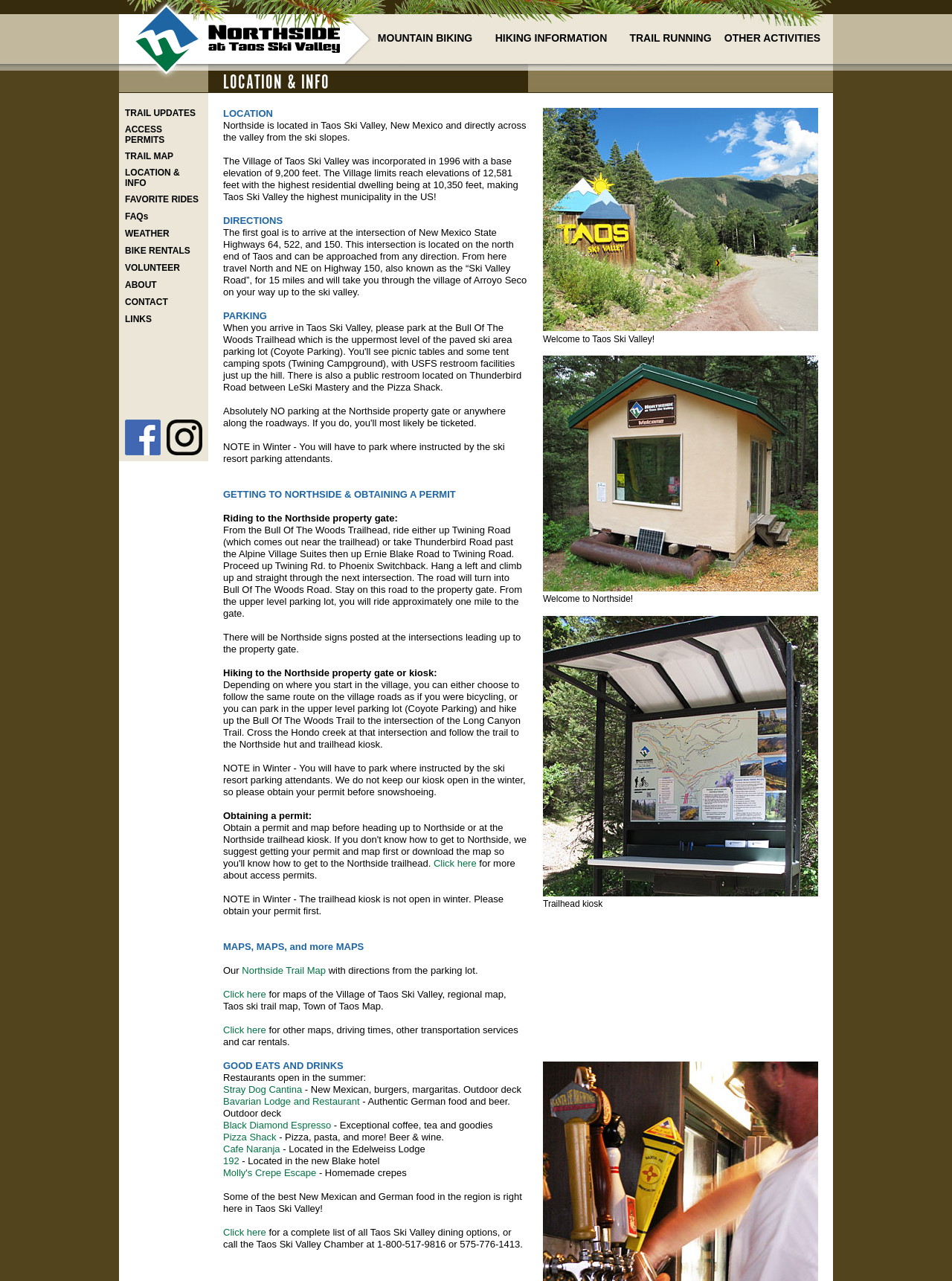Based on the image, give a detailed response to the question: What is the name of the trail that I need to follow to get to the Northside property gate?

To get to the Northside property gate, I need to follow the Bull Of The Woods Trail, which is mentioned in the section 'Riding to the Northside property gate'.